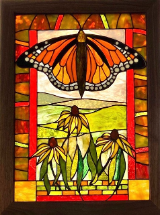Based on the image, give a detailed response to the question: How many coneflowers are blooming?

The caption describes the artwork as featuring a Monarch butterfly perched above a 'trio of blooming yellow coneflowers', which implies that there are three coneflowers.